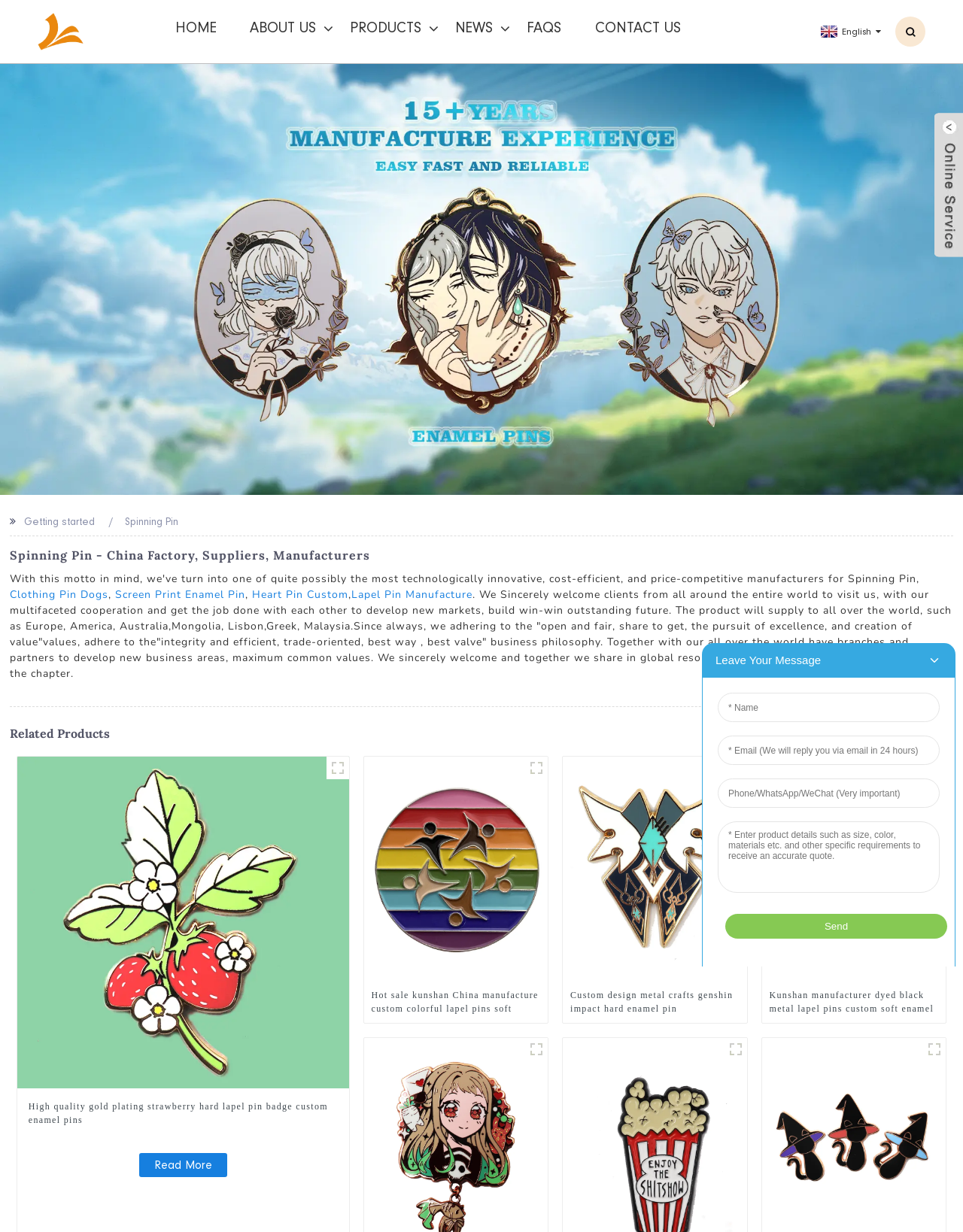Show the bounding box coordinates for the element that needs to be clicked to execute the following instruction: "View the Custom strawberry plant hard enamel pin product". Provide the coordinates in the form of four float numbers between 0 and 1, i.e., [left, top, right, bottom].

[0.018, 0.614, 0.362, 0.883]